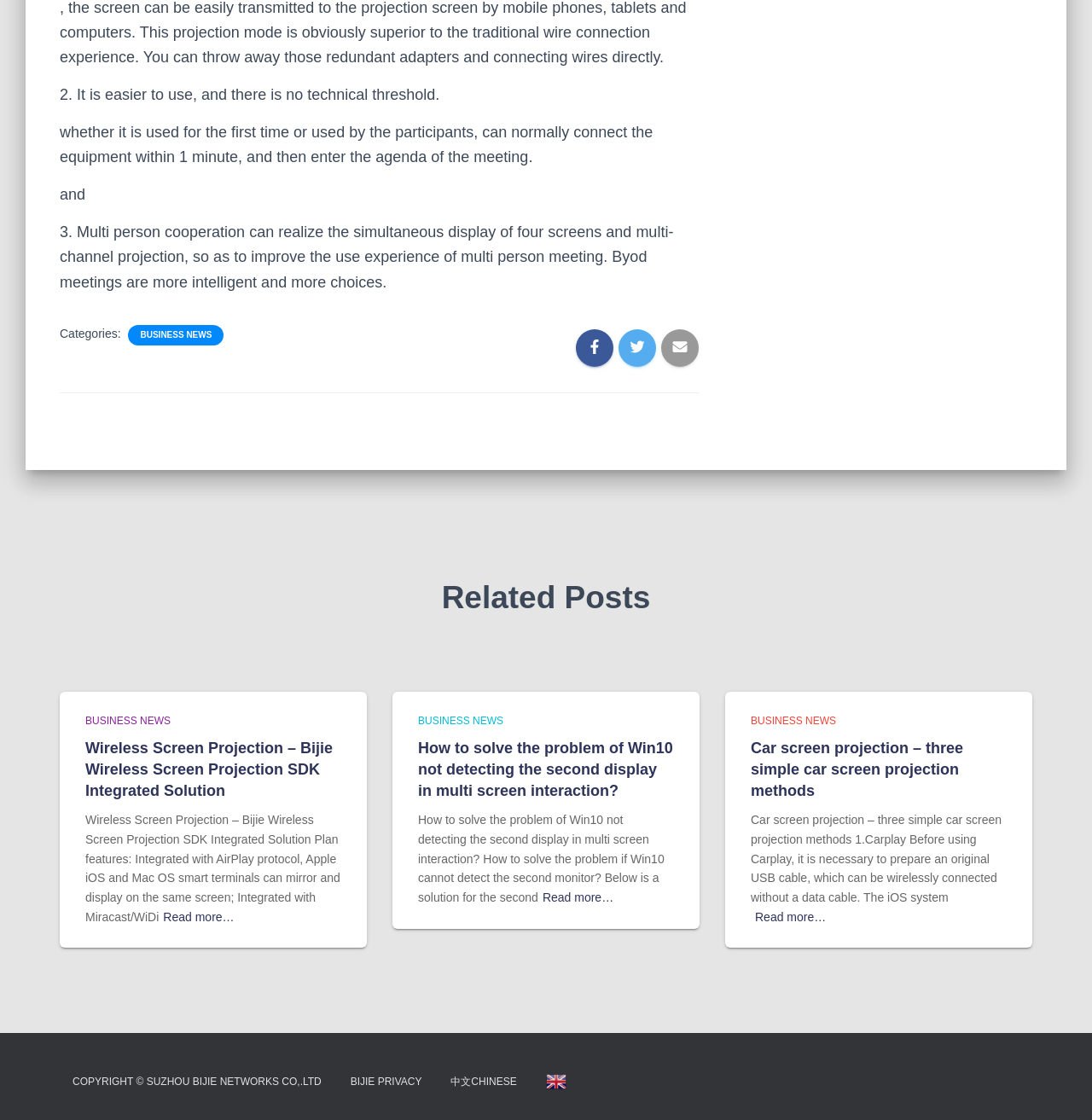Determine the bounding box coordinates for the area that should be clicked to carry out the following instruction: "Read more about Wireless Screen Projection".

[0.149, 0.81, 0.215, 0.827]